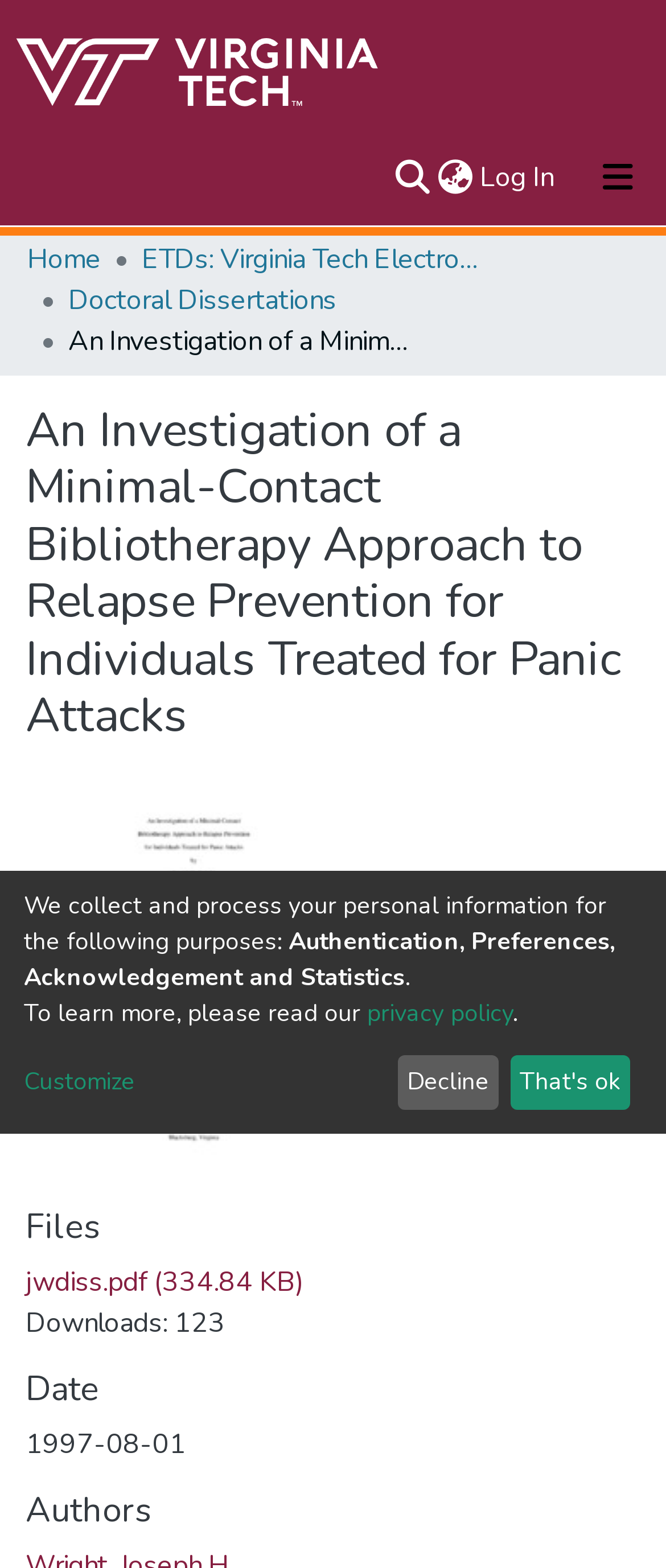Kindly provide the bounding box coordinates of the section you need to click on to fulfill the given instruction: "Switch language".

[0.651, 0.1, 0.715, 0.126]